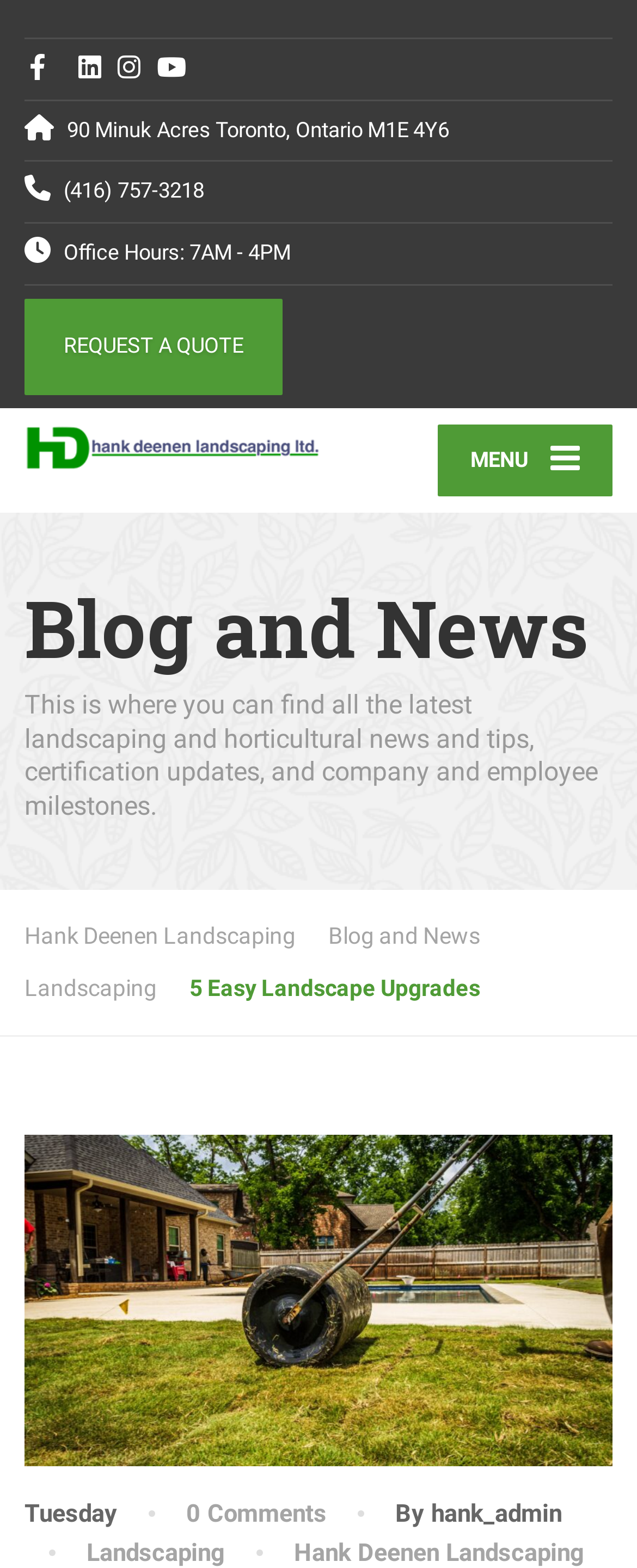Provide a comprehensive caption for the webpage.

The webpage is about Hank Deenen Landscaping, a company that provides commercial lawn maintenance and landscaping services in Toronto. At the top left corner, there are social media links to Facebook, Twitter, LinkedIn, Instagram, and YouTube. Next to these links, the company's address and phone number are displayed, along with office hours.

Below the address and phone number, there is a "REQUEST A QUOTE" link. On the top right corner, there is a "MENU" button that controls the navbar. The company's logo, "Hank Deenen Landscaping", is situated above the menu button.

The main content of the webpage is divided into two sections. The first section is a blog or news area, with a heading "Blog and News" and a subheading that describes the type of content that can be found in this section. There are links to "Hank Deenen Landscaping" and "Blog and News" below the subheading.

The second section is about "5 Easy Landscape Upgrades", with a heading and a subheading that describes the content. There is a link to "Landscaping services" with an accompanying image. Below this link, there is a timestamp and the author's name, "hank_admin". There is also a "0 Comments" link.